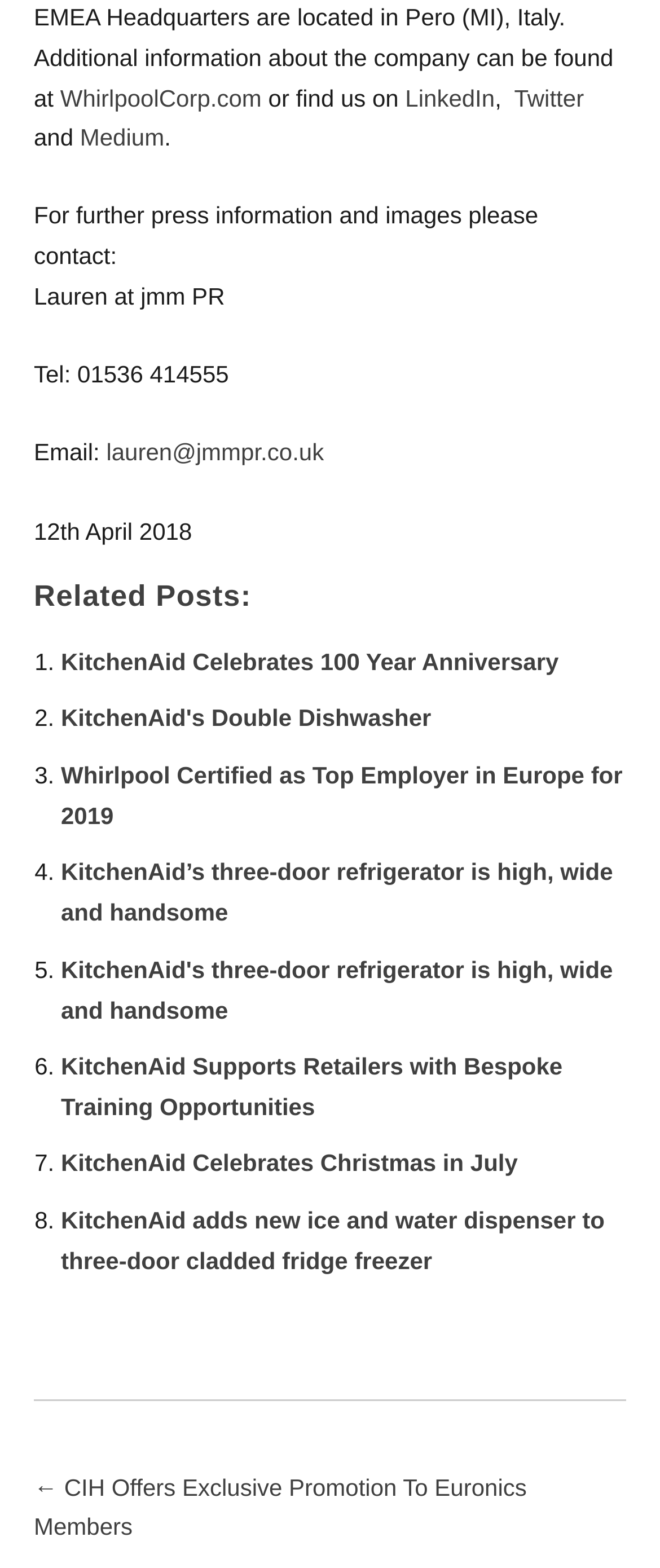Determine the bounding box coordinates for the region that must be clicked to execute the following instruction: "Read KitchenAid Celebrates 100 Year Anniversary".

[0.092, 0.413, 0.847, 0.43]